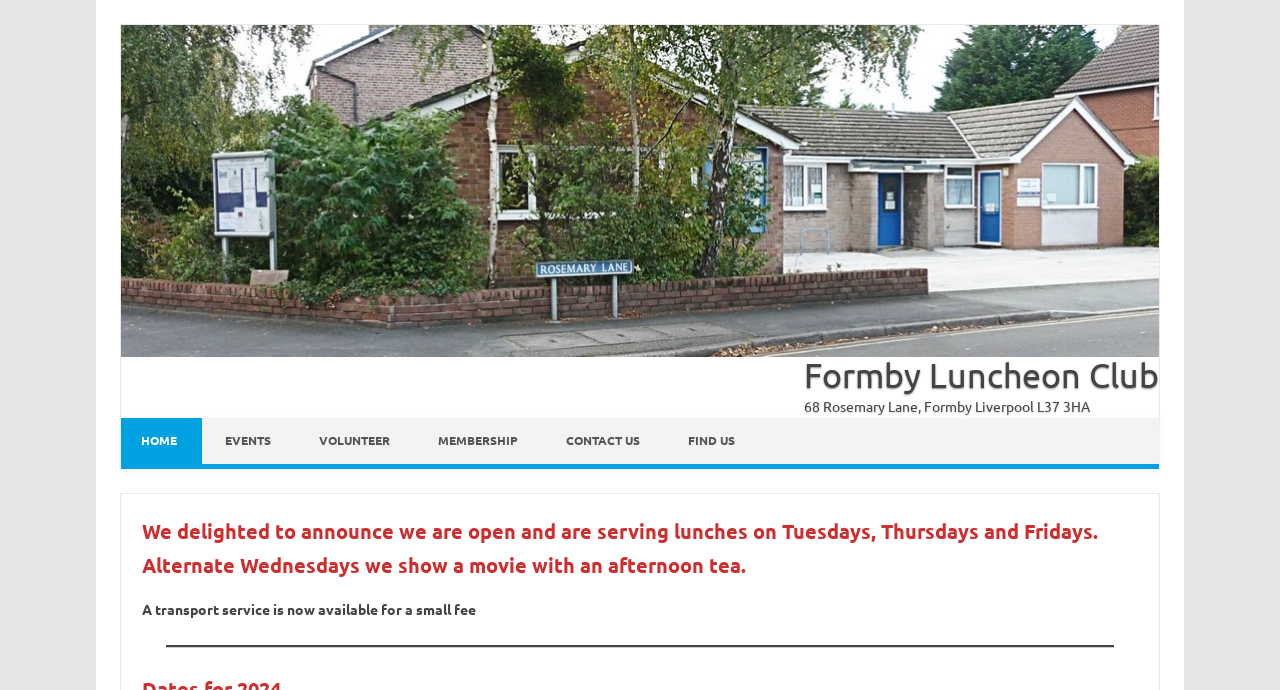Please analyze the image and provide a thorough answer to the question:
How many navigation links are available on the webpage?

I counted the number of link elements located at [0.095, 0.606, 0.17, 0.627], [0.16, 0.606, 0.231, 0.672], [0.234, 0.606, 0.324, 0.672], [0.327, 0.606, 0.424, 0.672], [0.427, 0.606, 0.52, 0.672], and [0.522, 0.606, 0.594, 0.672] which are the navigation links.